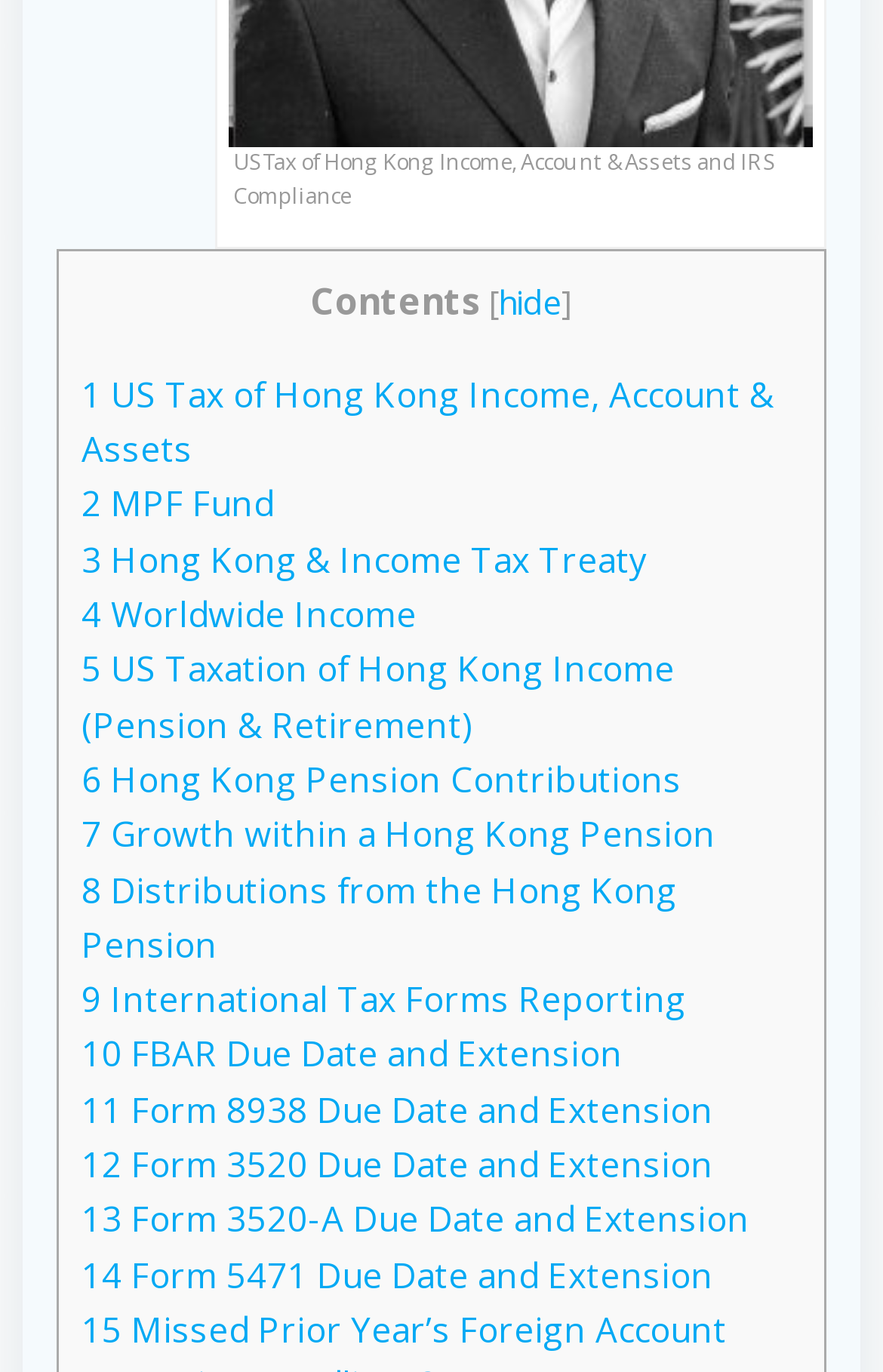Locate the bounding box coordinates of the clickable area needed to fulfill the instruction: "Go to 'Form 8938 Due Date and Extension'".

[0.092, 0.792, 0.808, 0.825]